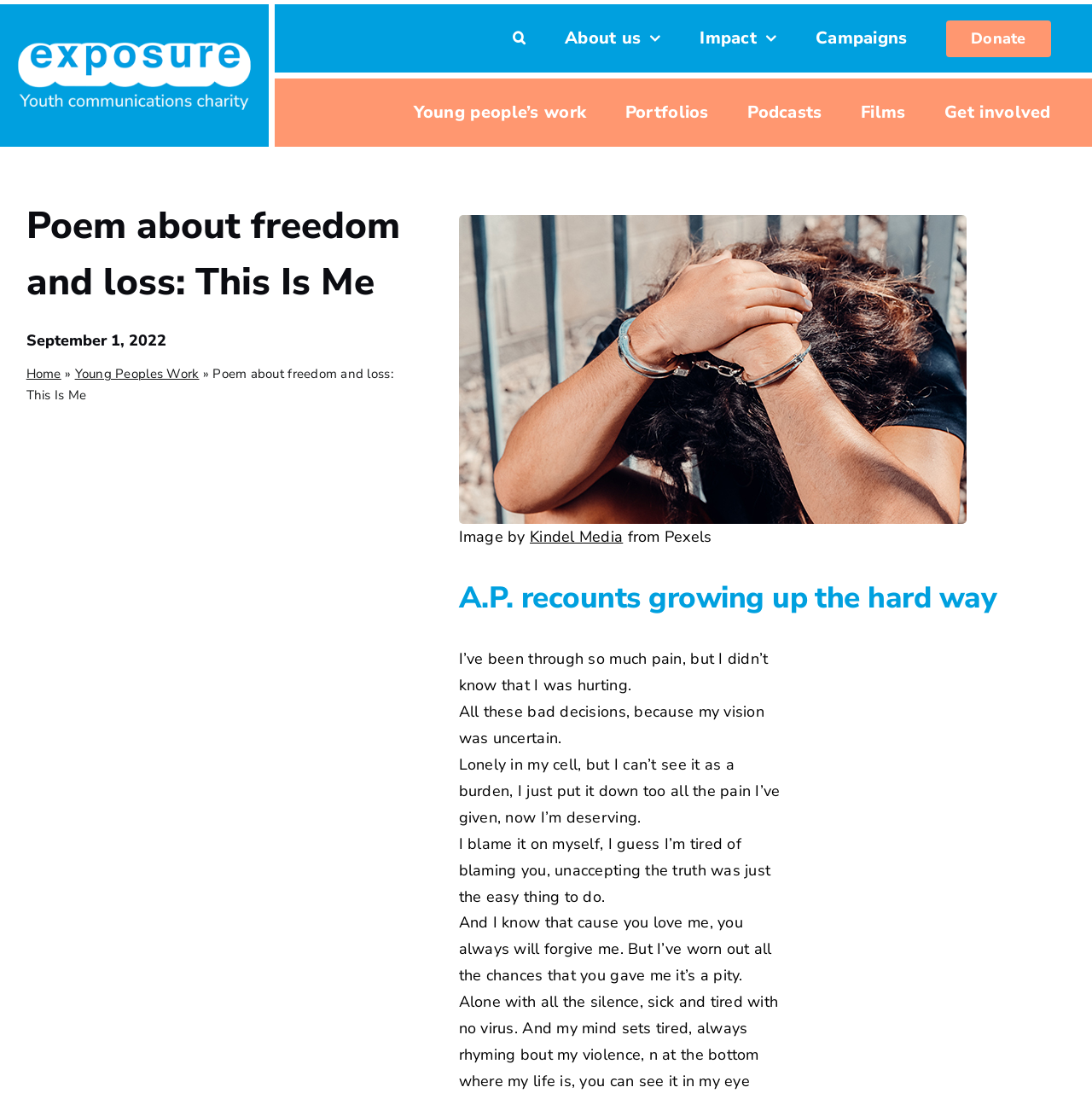Determine the bounding box coordinates for the UI element matching this description: "aria-label="Search" title="Search"".

[0.47, 0.004, 0.482, 0.066]